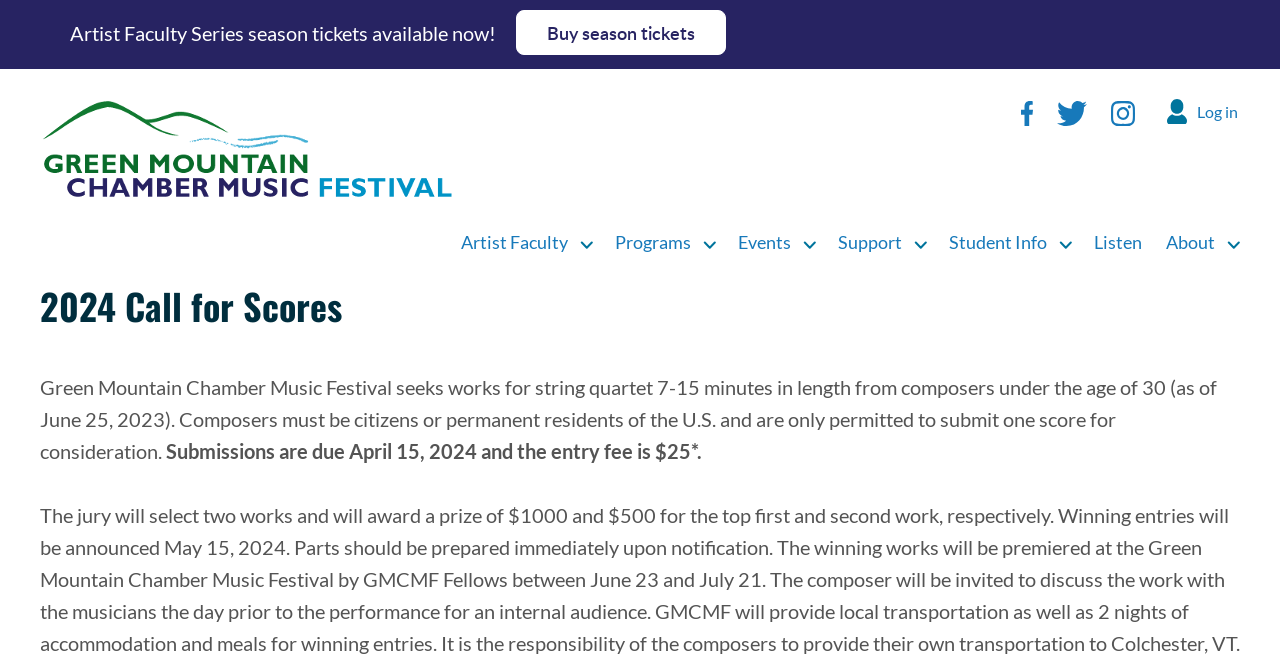Select the bounding box coordinates of the element I need to click to carry out the following instruction: "Click the cityislanders.com logo".

None